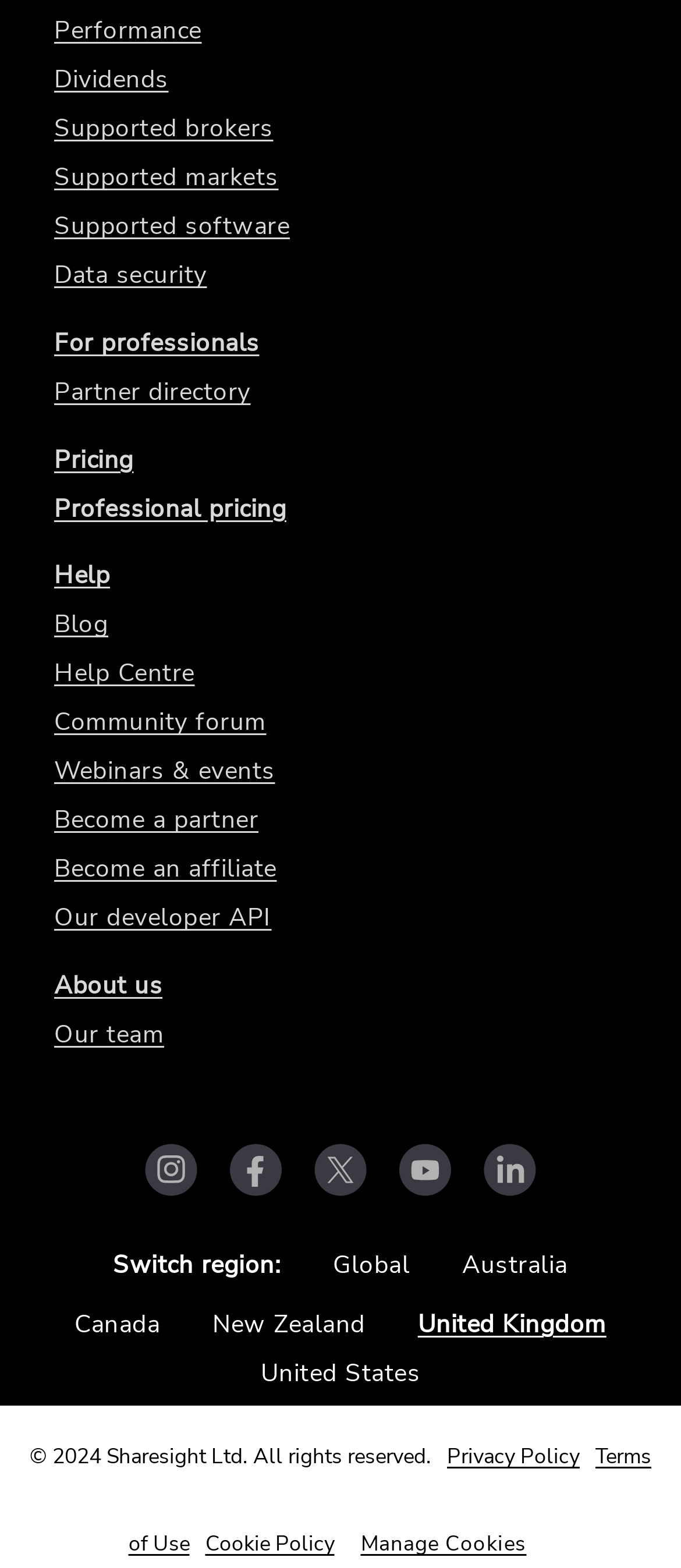How many social media links are there?
Based on the screenshot, give a detailed explanation to answer the question.

I found the social media links at the bottom of the webpage, and counted 5 links: 'Check us out on Facebook', 'Check us out on X', 'Check us out on YouTube', 'Check us out on LinkedIn', and another 'Check us out on Facebook'.